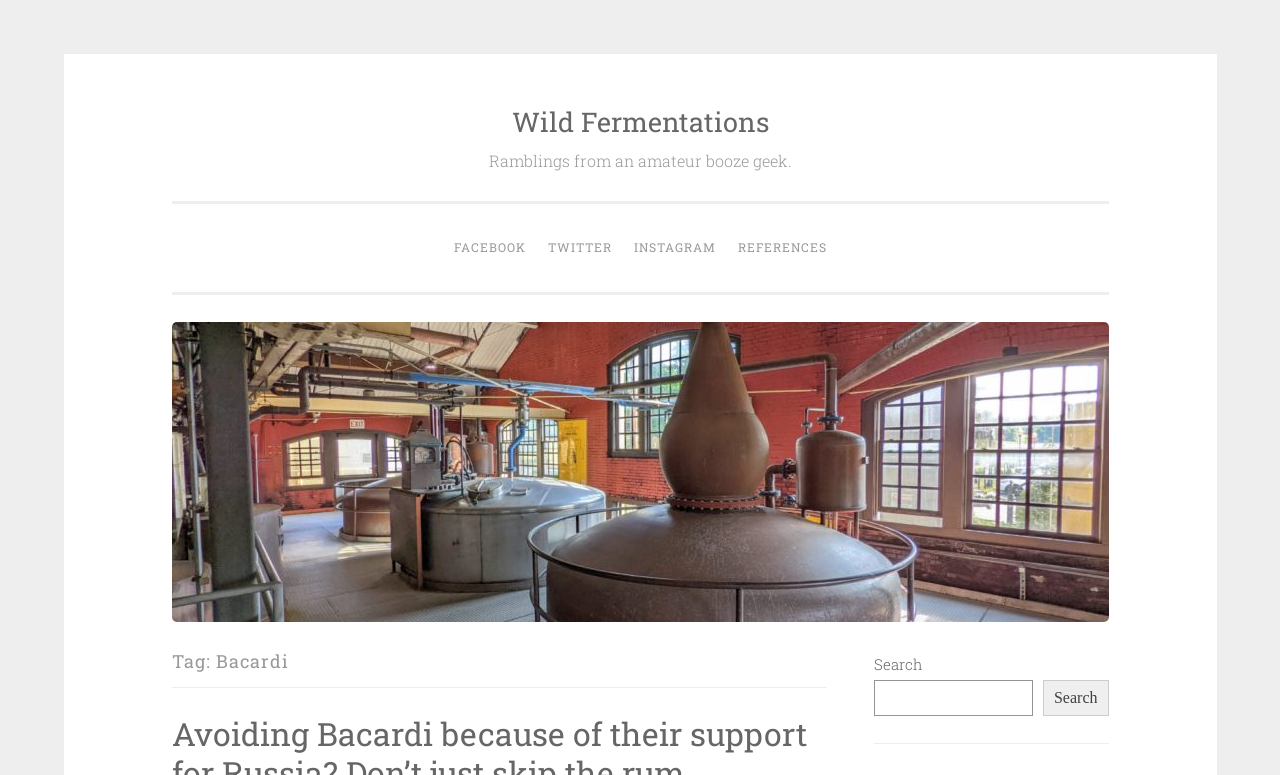Indicate the bounding box coordinates of the element that must be clicked to execute the instruction: "Search". The coordinates should be given as four float numbers between 0 and 1, i.e., [left, top, right, bottom].

[0.683, 0.877, 0.807, 0.924]